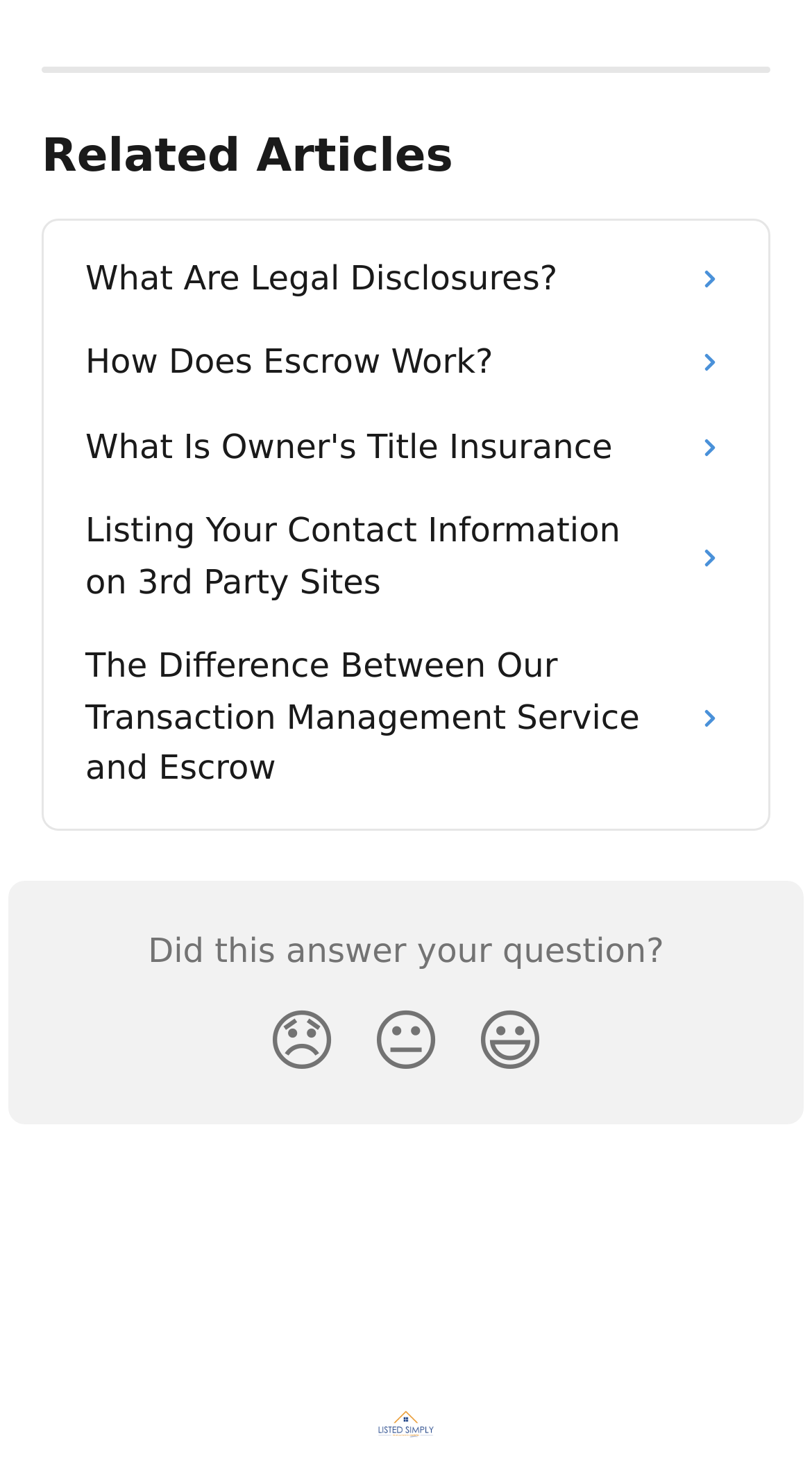Identify the bounding box coordinates of the area that should be clicked in order to complete the given instruction: "Click on 'Smiley Reaction'". The bounding box coordinates should be four float numbers between 0 and 1, i.e., [left, top, right, bottom].

[0.564, 0.666, 0.692, 0.743]